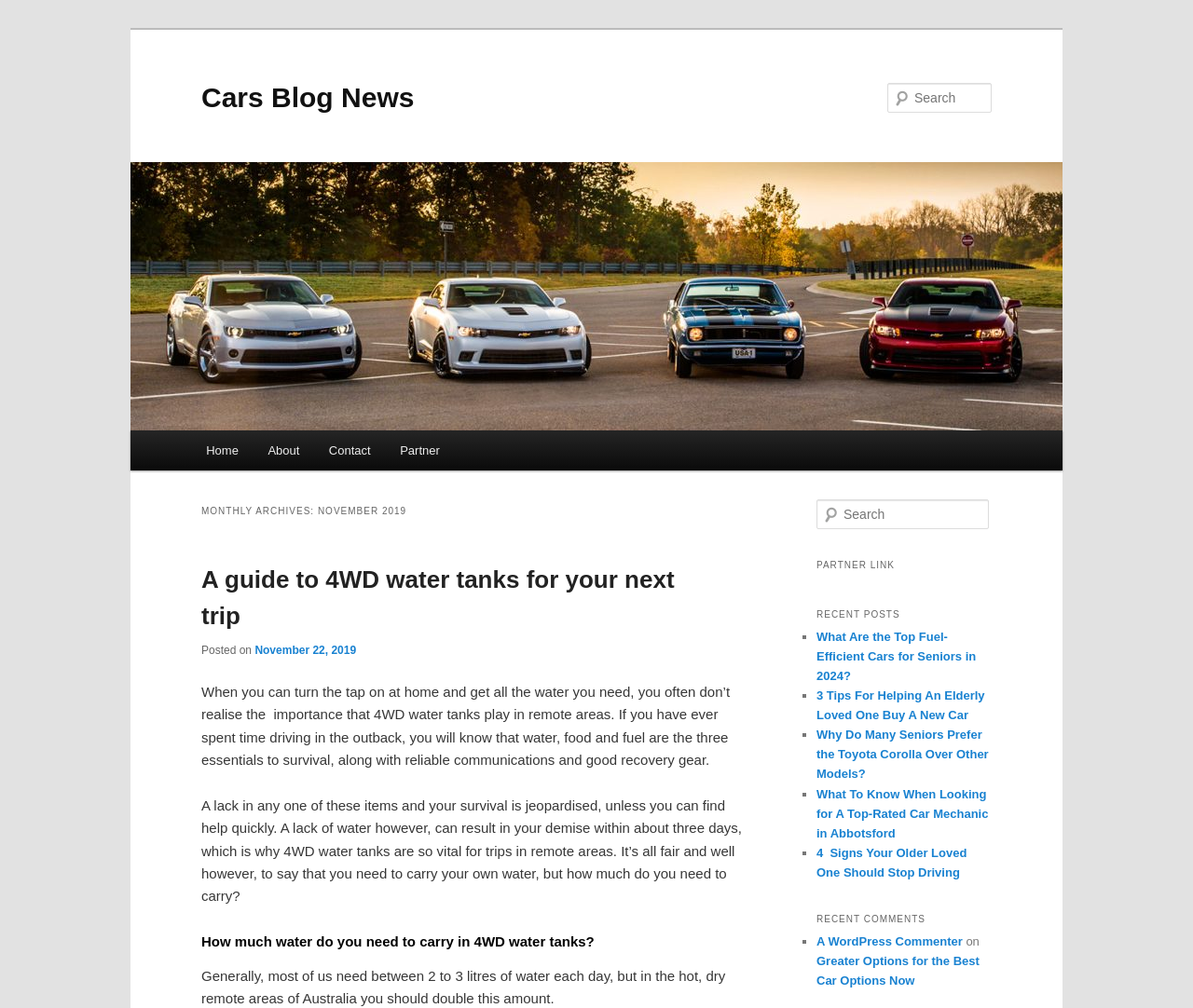Determine the coordinates of the bounding box for the clickable area needed to execute this instruction: "Search for something".

[0.744, 0.082, 0.831, 0.112]